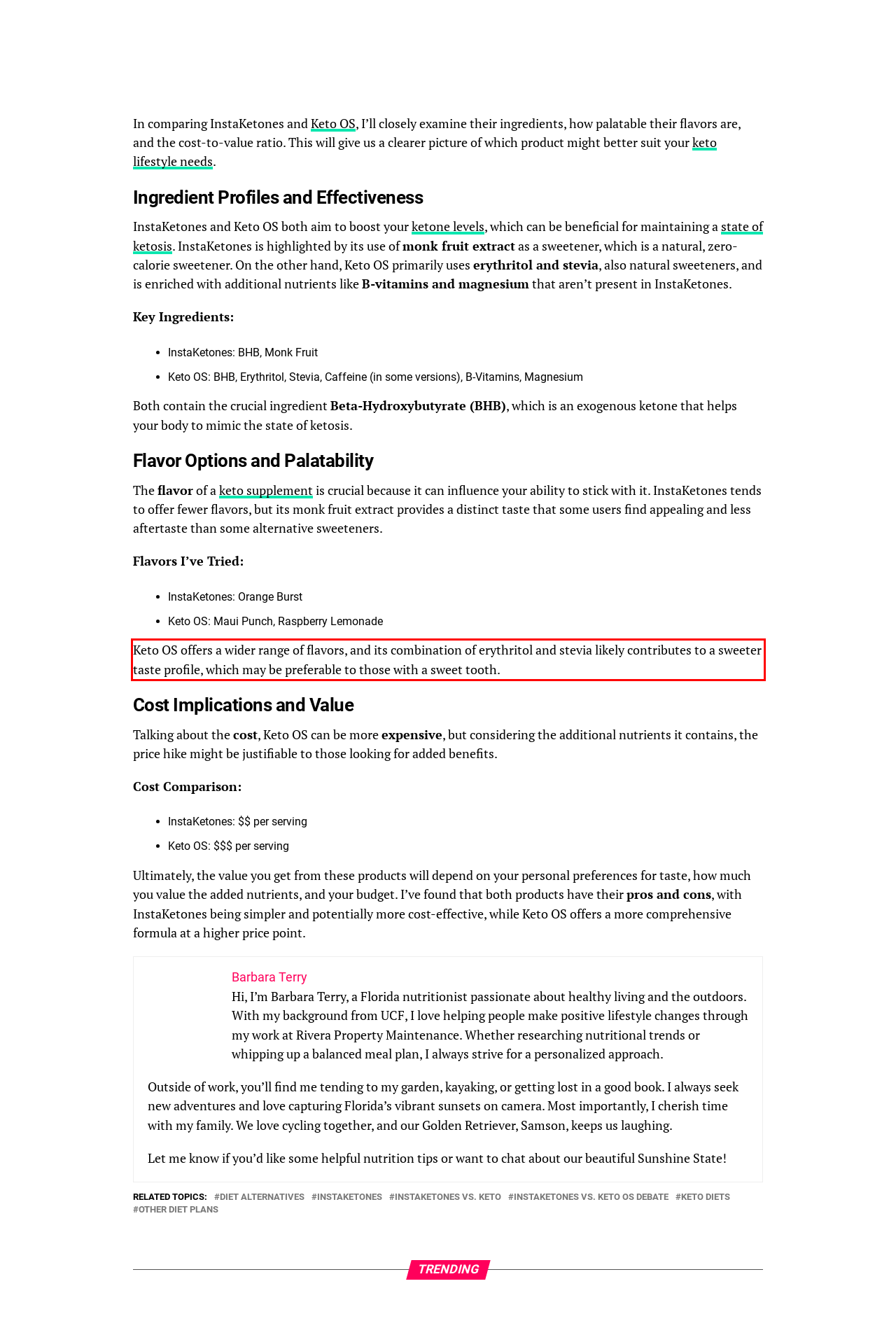You are provided with a screenshot of a webpage that includes a UI element enclosed in a red rectangle. Extract the text content inside this red rectangle.

Keto OS offers a wider range of flavors, and its combination of erythritol and stevia likely contributes to a sweeter taste profile, which may be preferable to those with a sweet tooth.